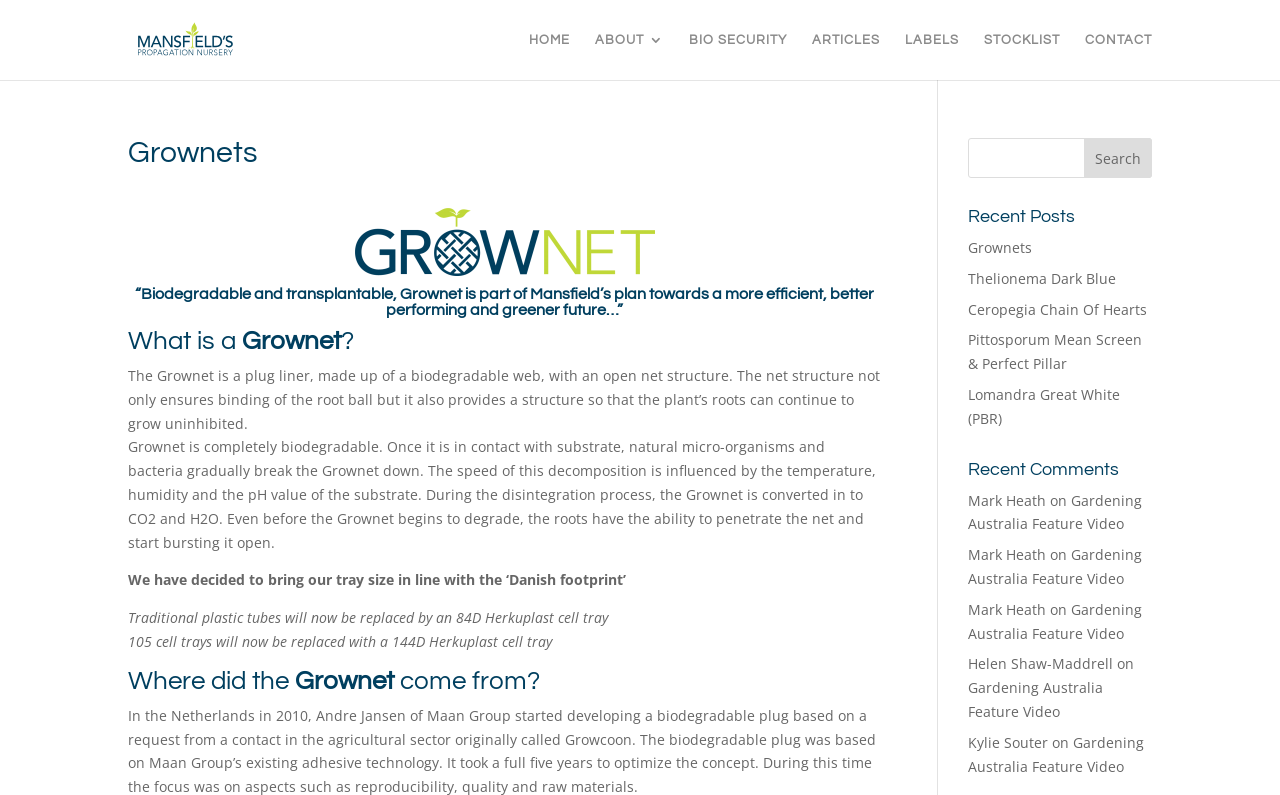Provide a short, one-word or phrase answer to the question below:
How many recent posts are there?

5